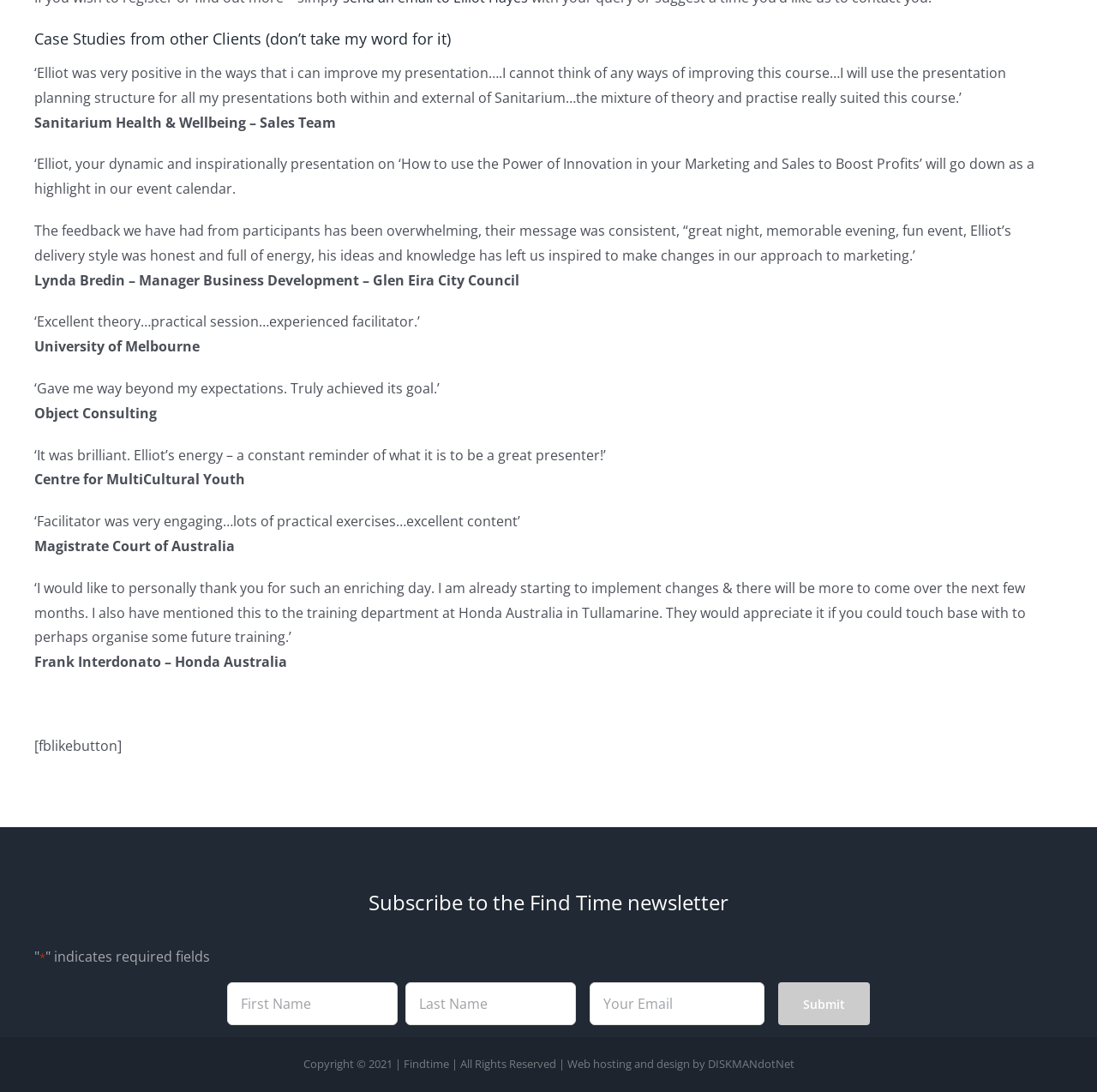From the given element description: "name="input_2" placeholder="Your Email"", find the bounding box for the UI element. Provide the coordinates as four float numbers between 0 and 1, in the order [left, top, right, bottom].

[0.537, 0.9, 0.697, 0.939]